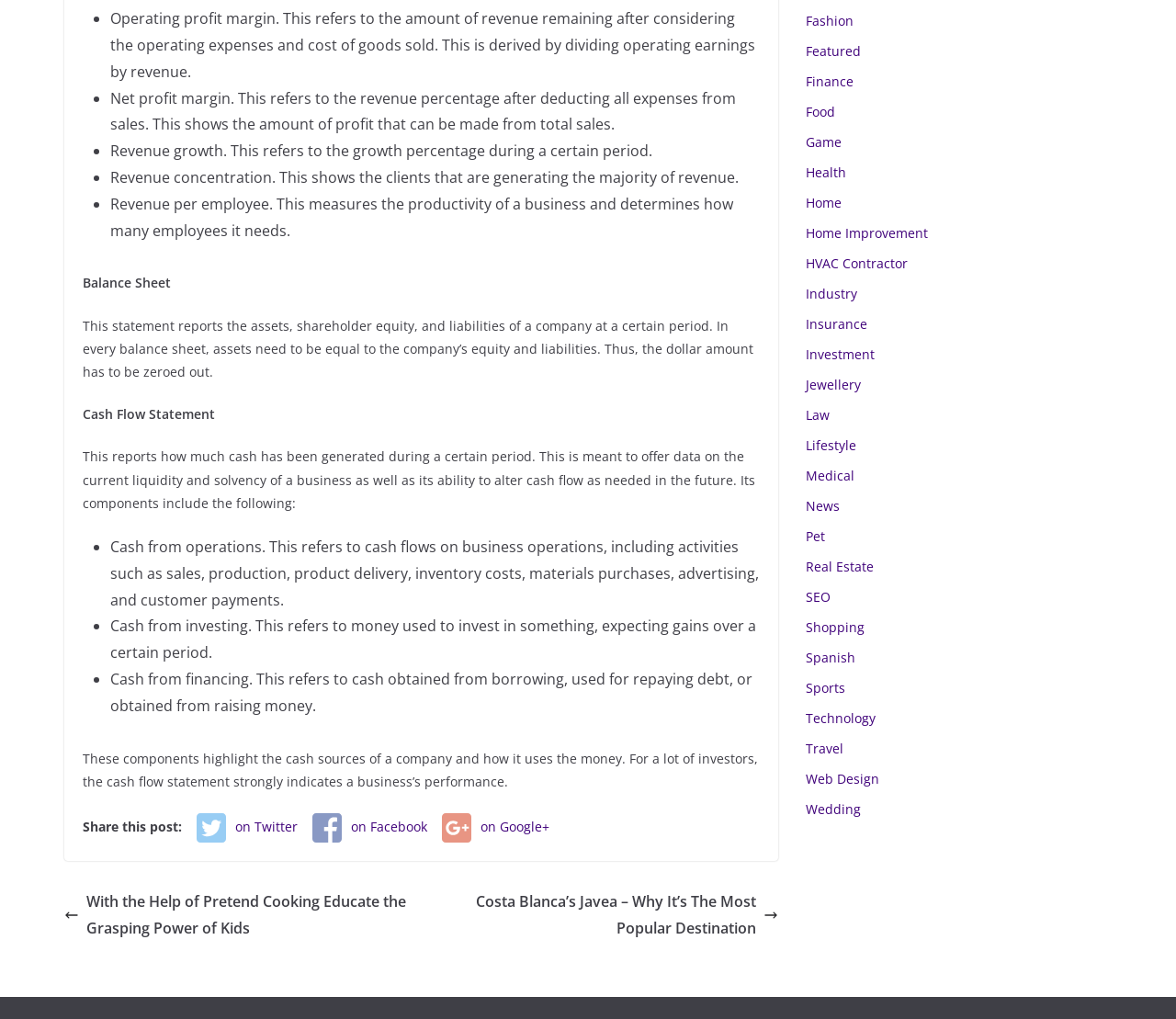Determine the bounding box coordinates of the region I should click to achieve the following instruction: "Click on 'Share this post:'". Ensure the bounding box coordinates are four float numbers between 0 and 1, i.e., [left, top, right, bottom].

[0.07, 0.802, 0.158, 0.82]